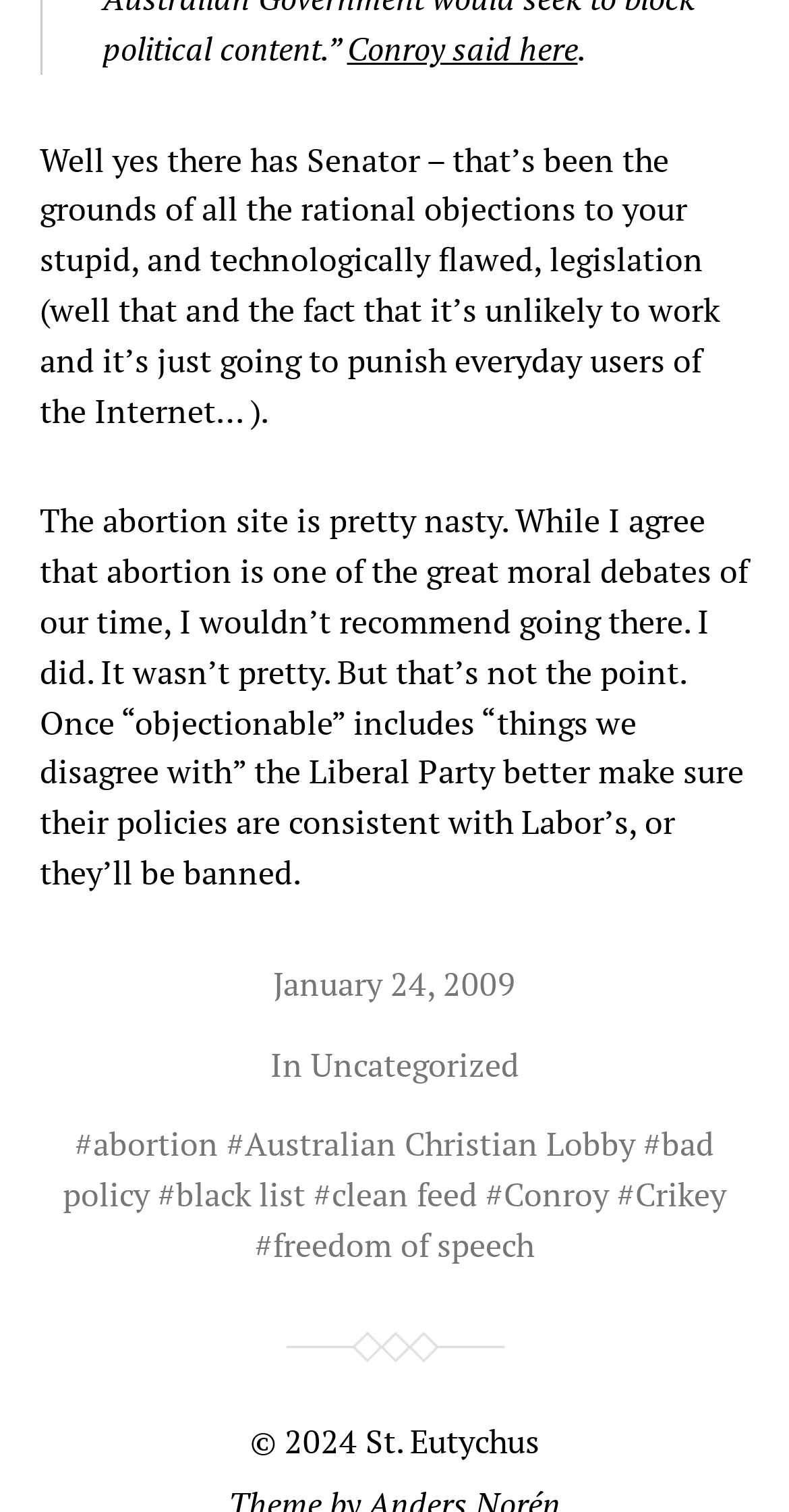Highlight the bounding box coordinates of the region I should click on to meet the following instruction: "Go to the Crikey website".

[0.805, 0.775, 0.921, 0.805]